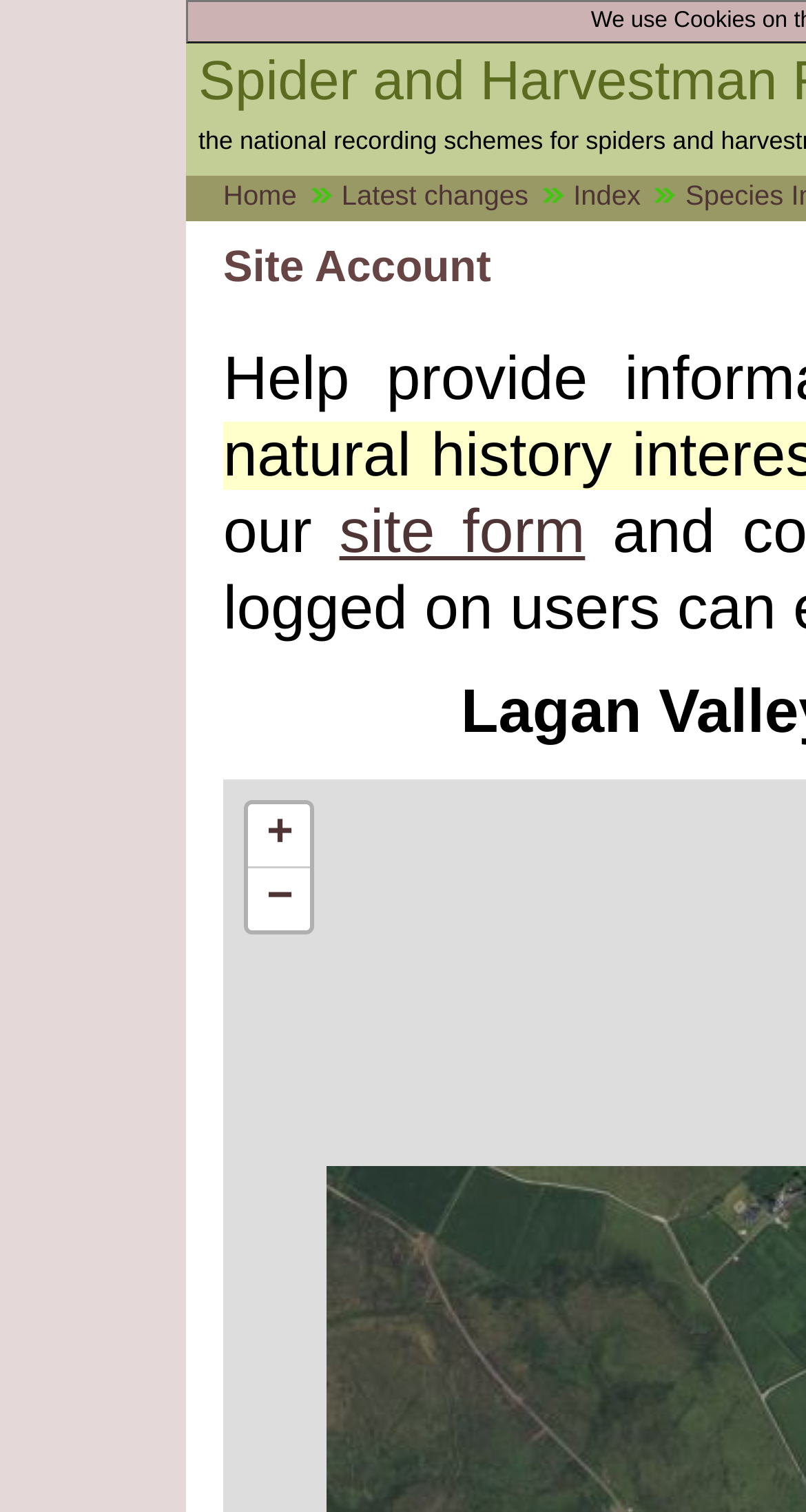Please answer the following question using a single word or phrase: What is the first link on the top?

Home